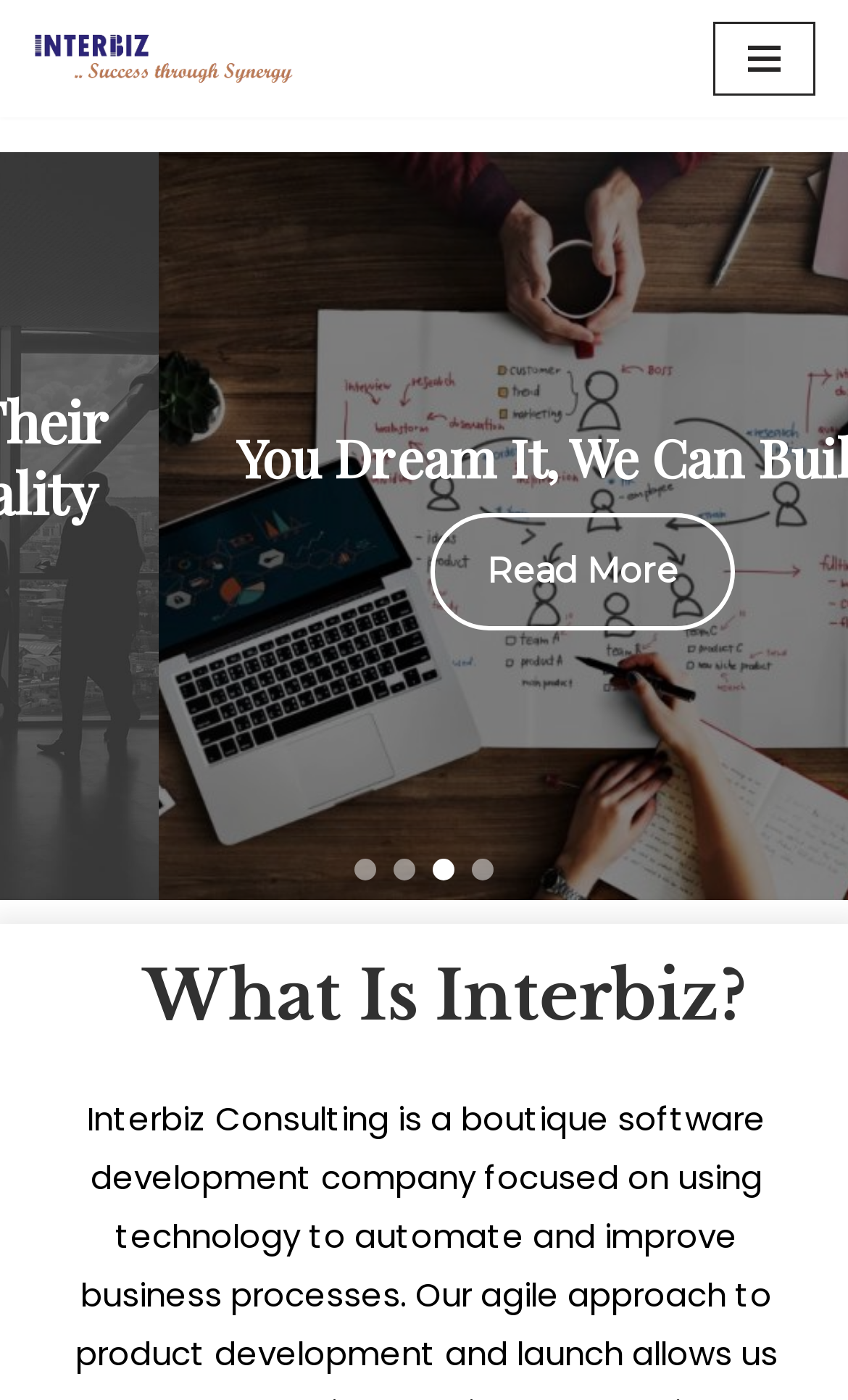What is the purpose of the 'Skip to content' link?
Refer to the image and give a detailed response to the question.

The 'Skip to content' link is typically used to allow users to bypass the navigation menu and go directly to the main content of the webpage, making it more accessible to users with disabilities.